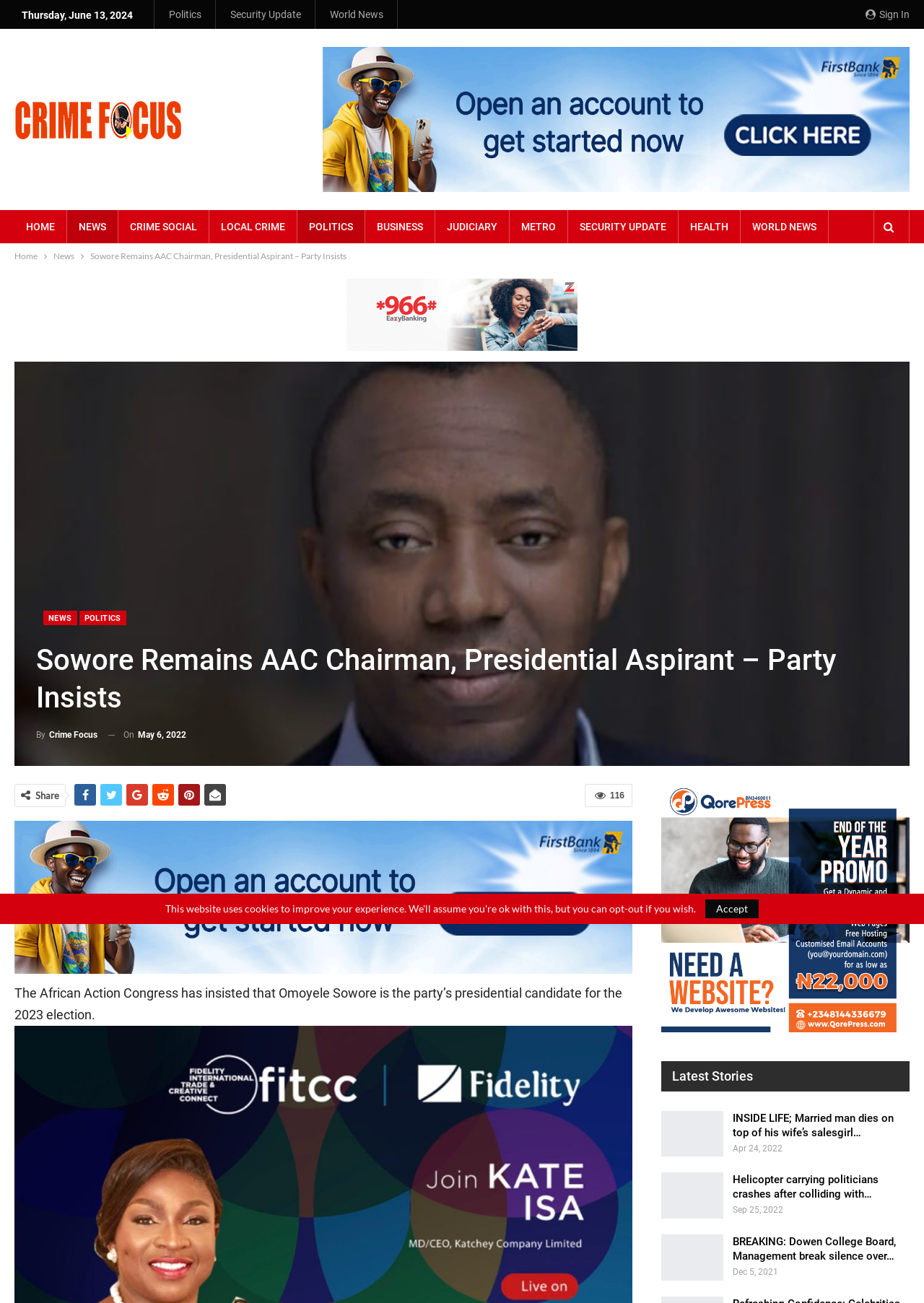Please respond to the question with a concise word or phrase:
What is the category of the news article?

Politics